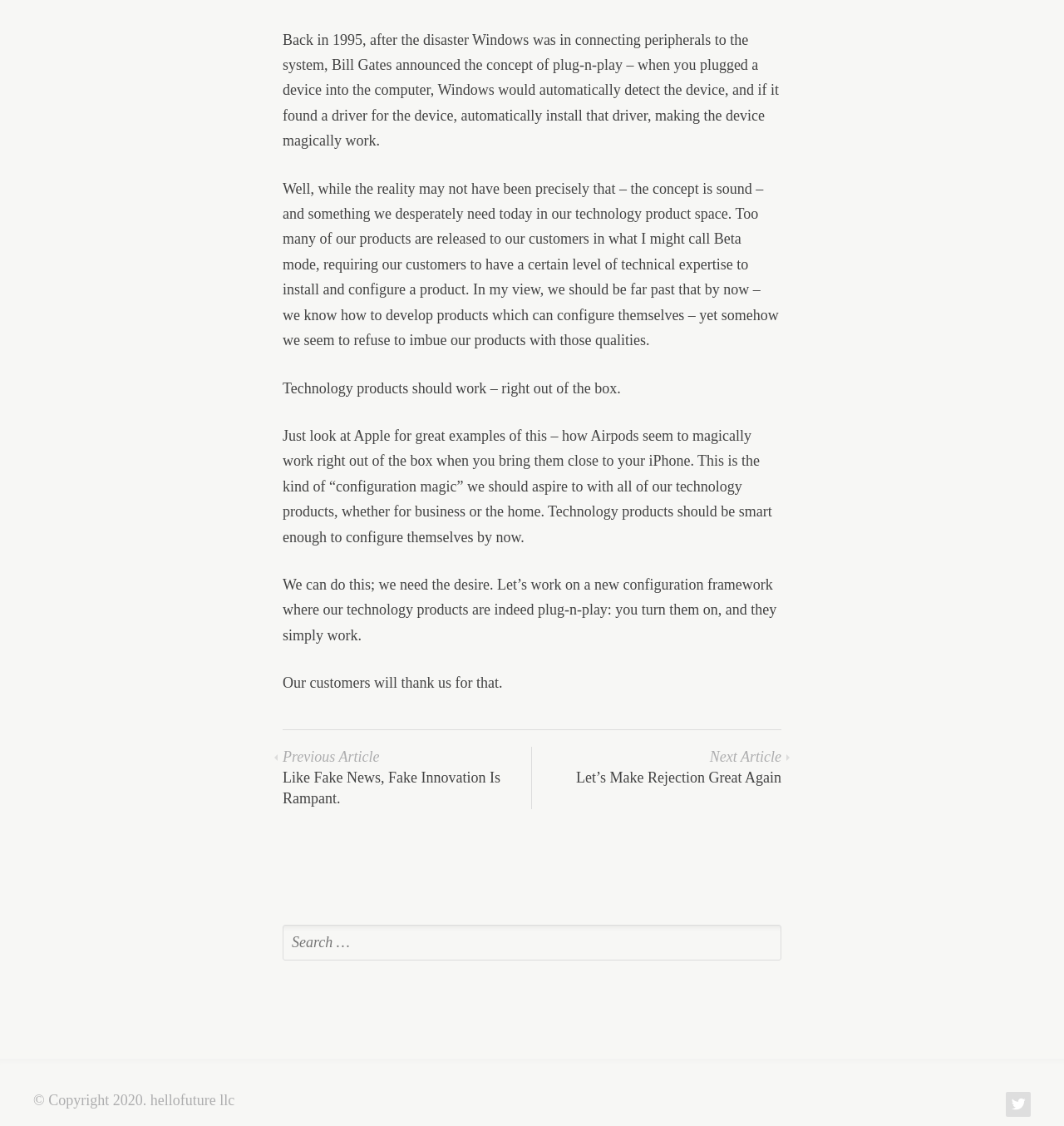Locate the bounding box of the user interface element based on this description: "parent_node: Search name="s" placeholder="Search …"".

[0.266, 0.821, 0.734, 0.853]